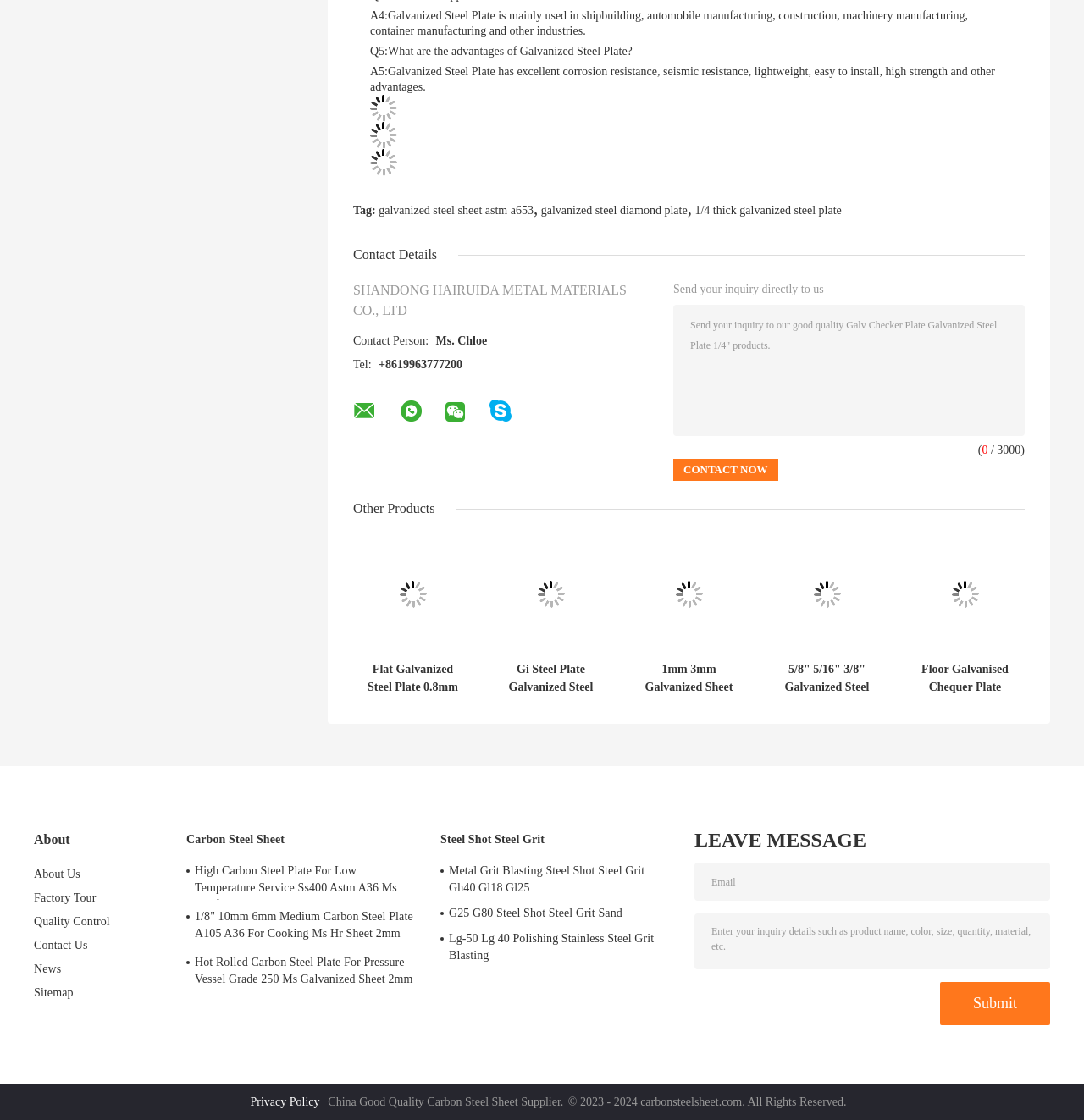Provide the bounding box coordinates of the HTML element described by the text: "Privacy Policy". The coordinates should be in the format [left, top, right, bottom] with values between 0 and 1.

[0.231, 0.978, 0.295, 0.99]